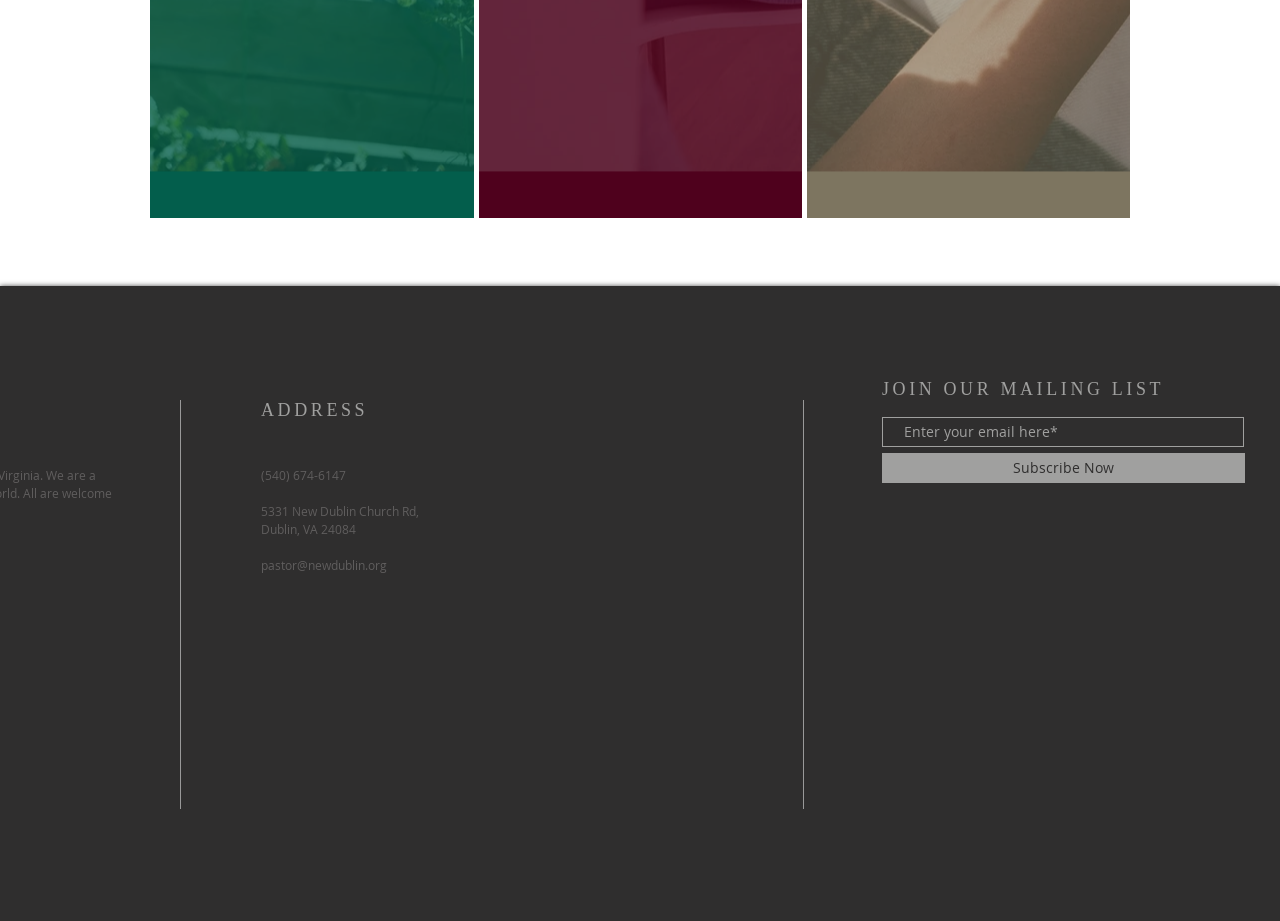Please answer the following question using a single word or phrase: What is the phone number?

(540) 674-6147